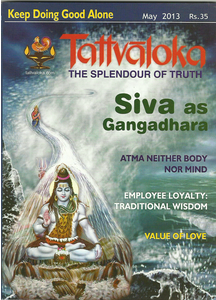Provide your answer in one word or a succinct phrase for the question: 
What is Lord Shiva represented as?

Gangadhara